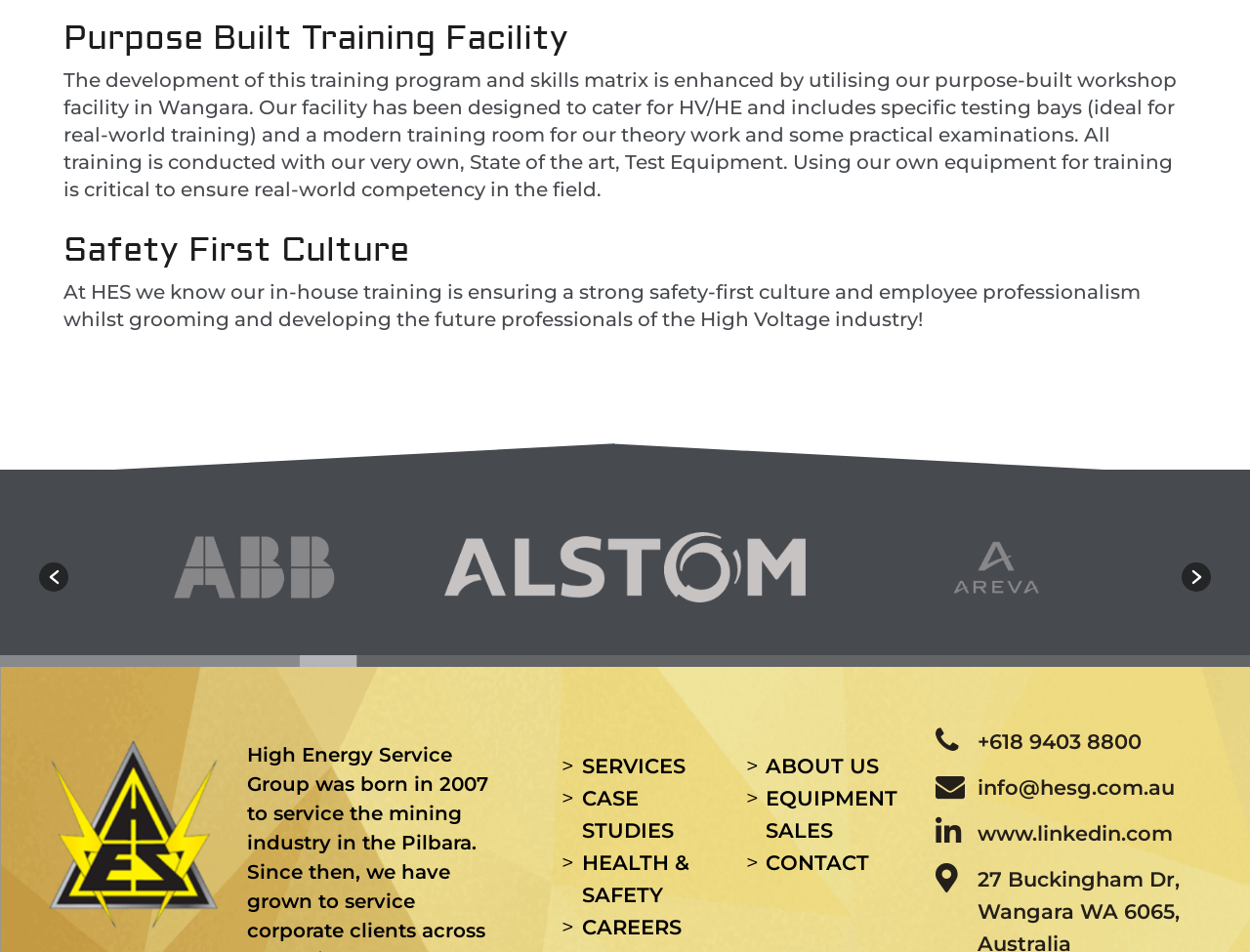Please find the bounding box coordinates of the element that needs to be clicked to perform the following instruction: "Call +618 9403 8800". The bounding box coordinates should be four float numbers between 0 and 1, represented as [left, top, right, bottom].

[0.782, 0.767, 0.913, 0.792]